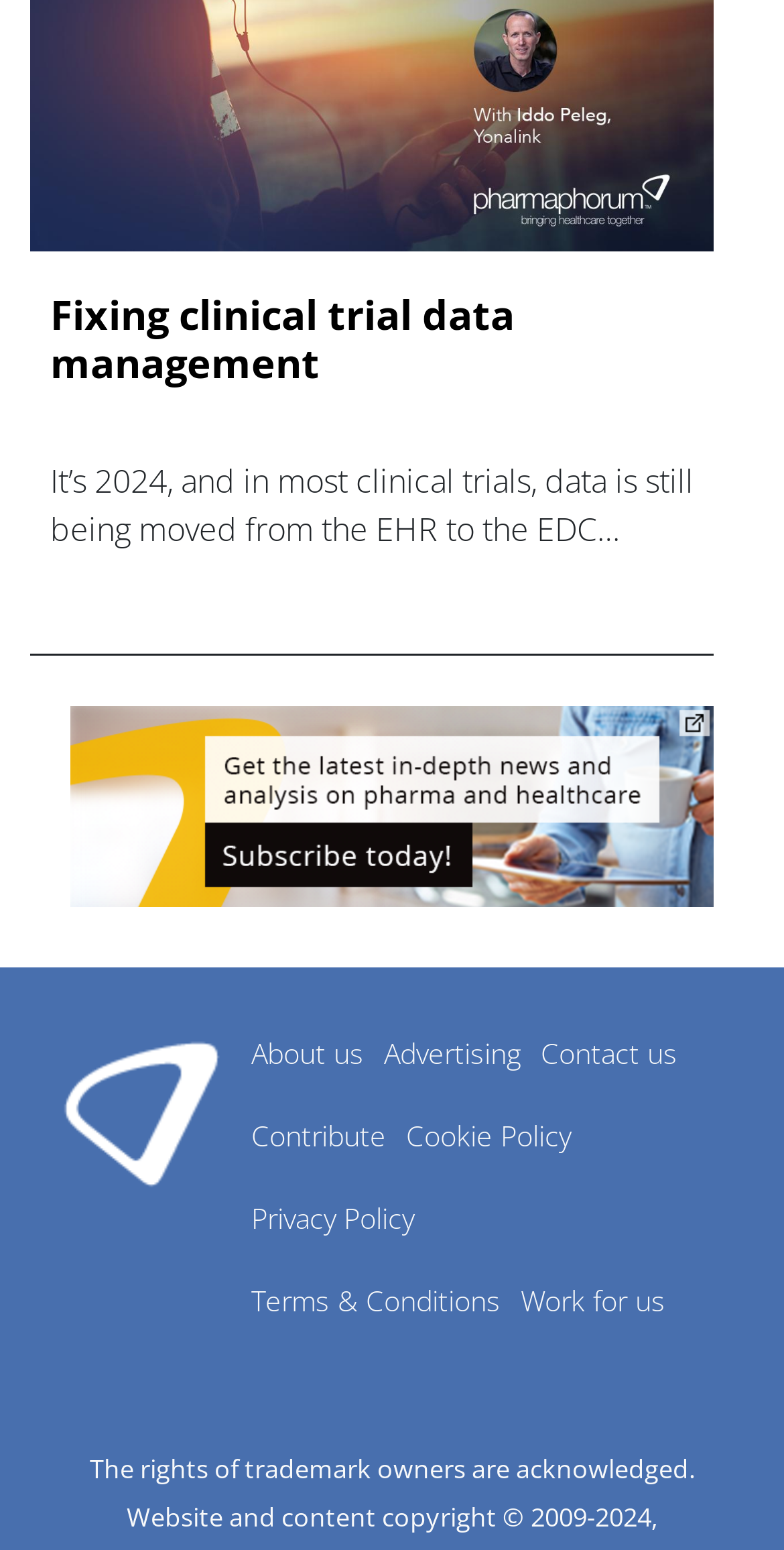Indicate the bounding box coordinates of the clickable region to achieve the following instruction: "Read the website's terms and conditions."

[0.308, 0.825, 0.651, 0.859]